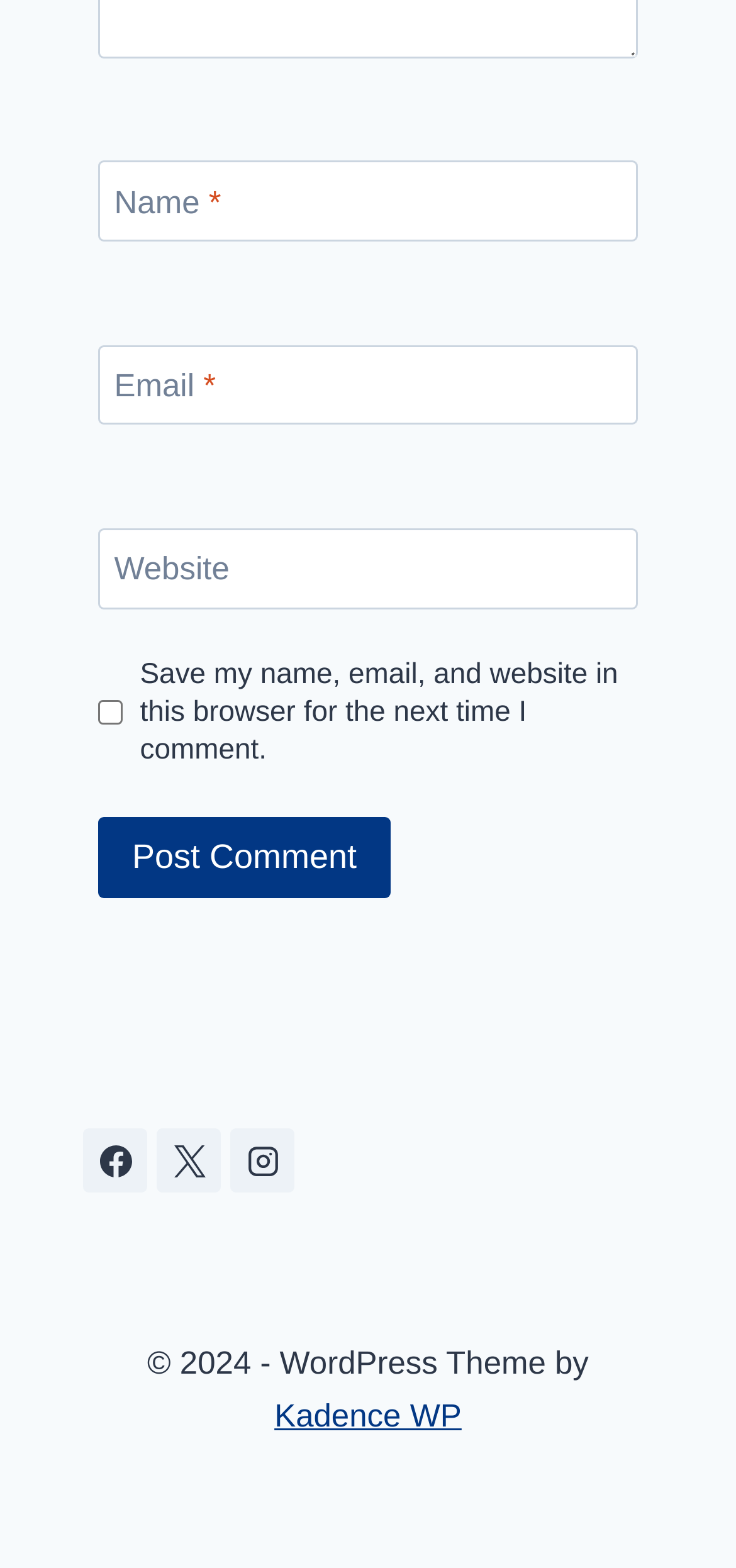Locate the bounding box coordinates of the clickable area to execute the instruction: "Enter your name". Provide the coordinates as four float numbers between 0 and 1, represented as [left, top, right, bottom].

[0.133, 0.103, 0.867, 0.154]